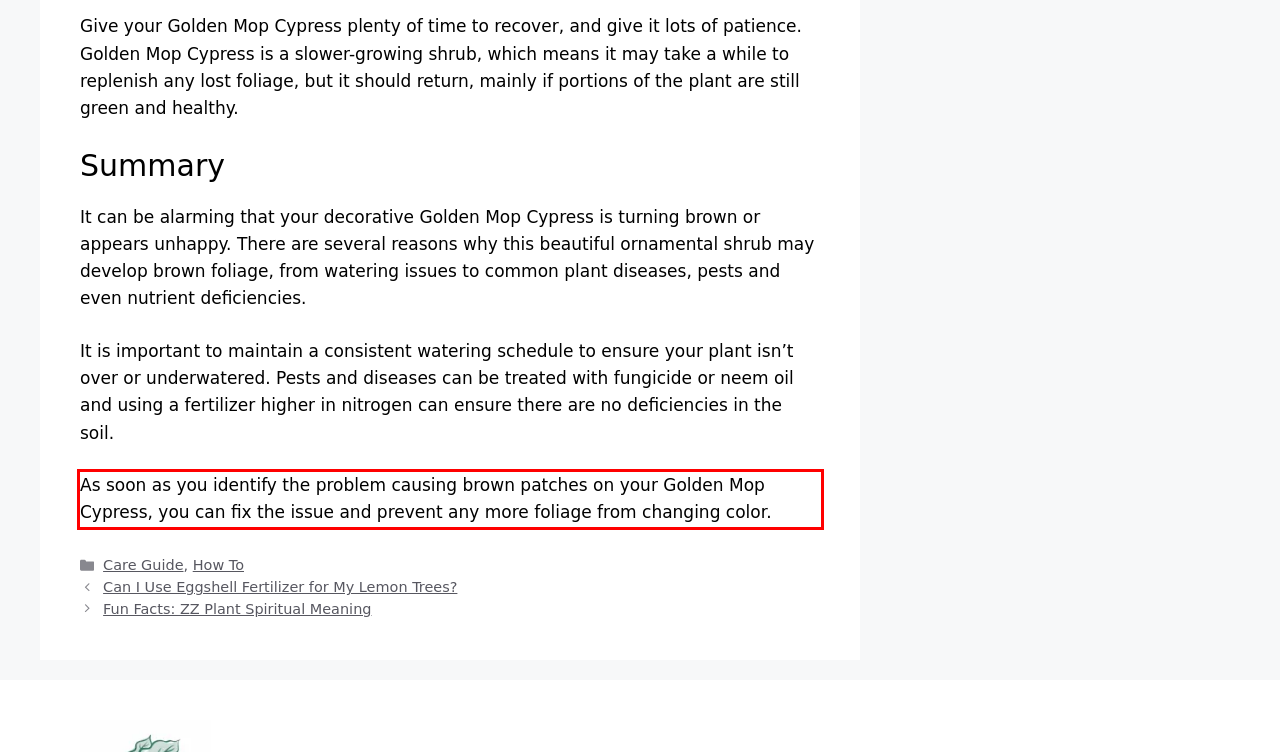Identify the text inside the red bounding box in the provided webpage screenshot and transcribe it.

As soon as you identify the problem causing brown patches on your Golden Mop Cypress, you can fix the issue and prevent any more foliage from changing color.